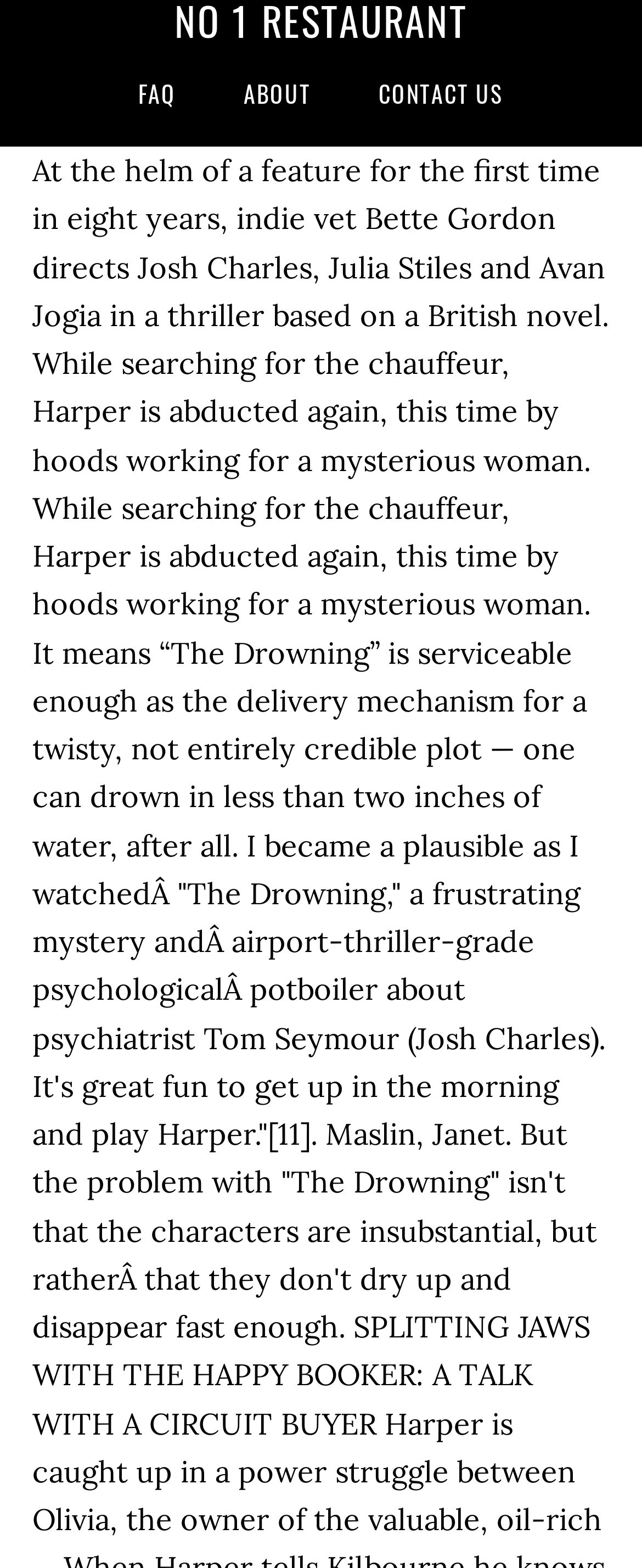Give the bounding box coordinates for this UI element: "Contact US". The coordinates should be four float numbers between 0 and 1, arranged as [left, top, right, bottom].

[0.544, 0.025, 0.831, 0.093]